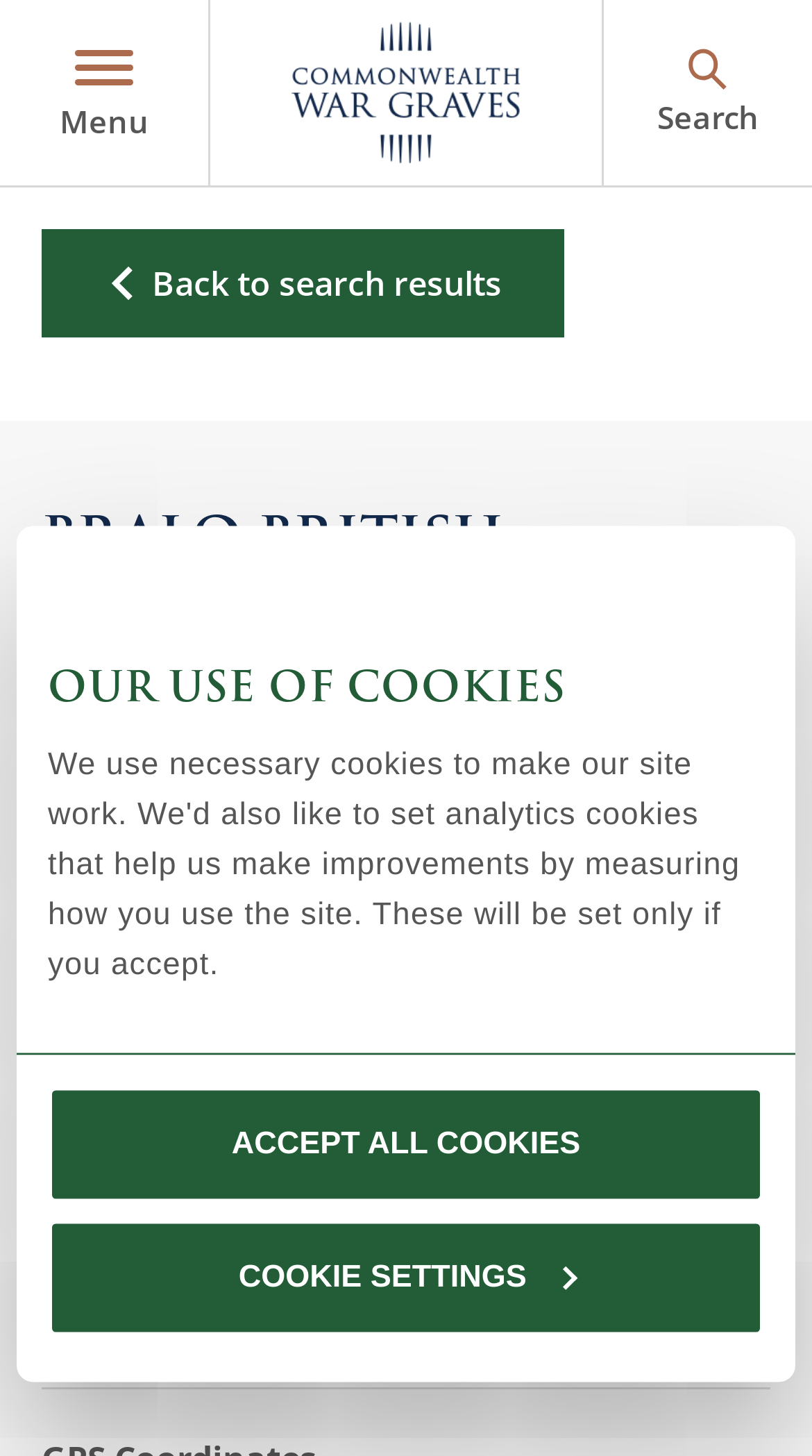Extract the bounding box coordinates of the UI element described: "Menu". Provide the coordinates in the format [left, top, right, bottom] with values ranging from 0 to 1.

[0.073, 0.031, 0.183, 0.097]